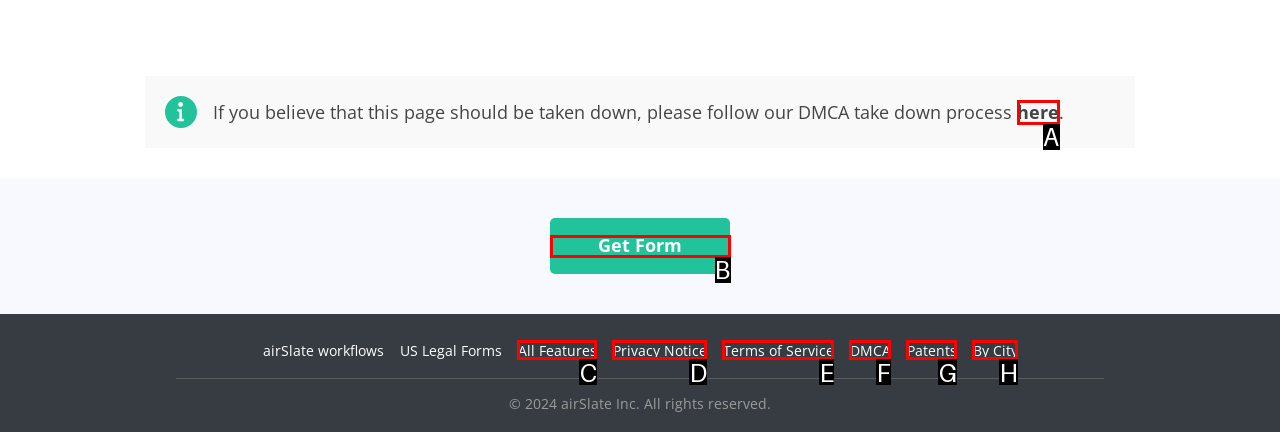Match the description: POETS to one of the options shown. Reply with the letter of the best match.

None